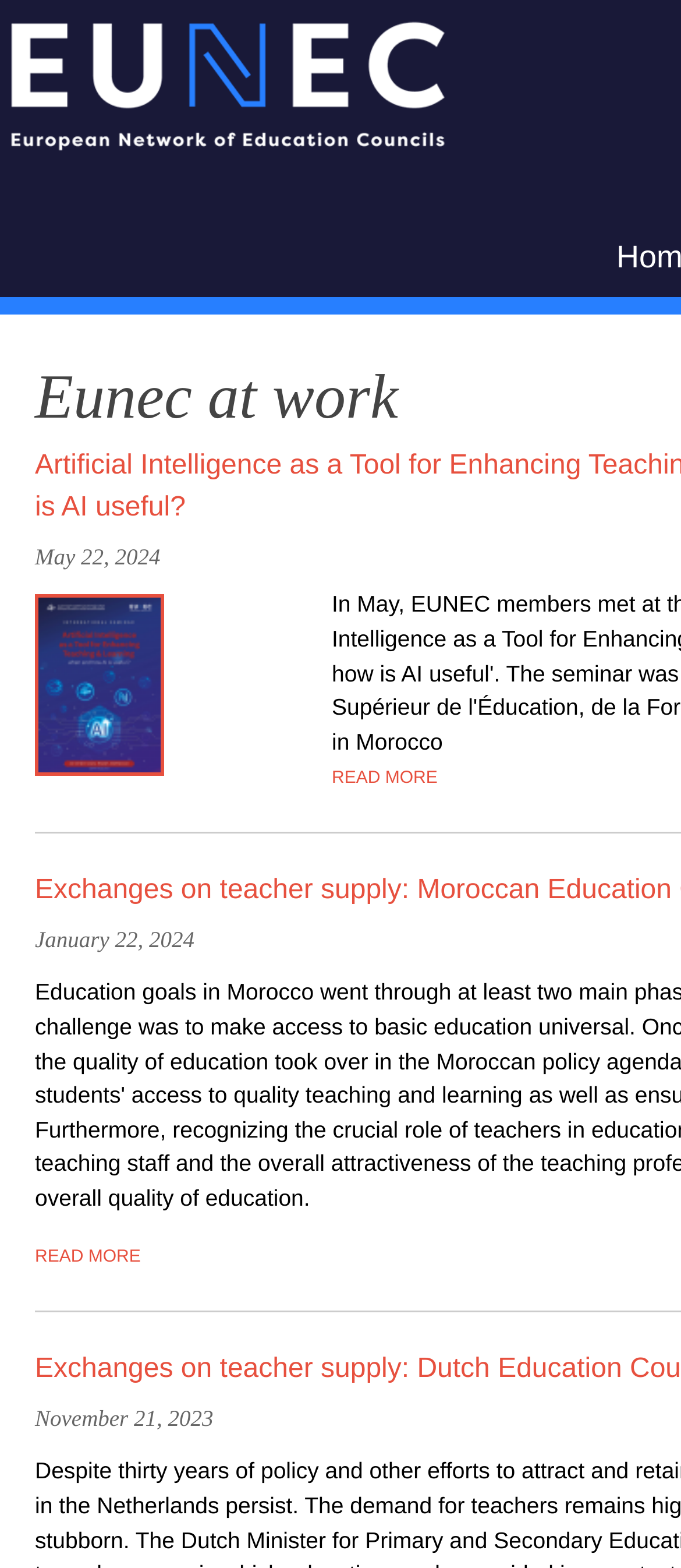How many 'READ MORE' links are on the page?
Using the image, elaborate on the answer with as much detail as possible.

I examined the webpage and found two link elements with the text 'READ MORE', which suggests that there are two 'READ MORE' links on the page.